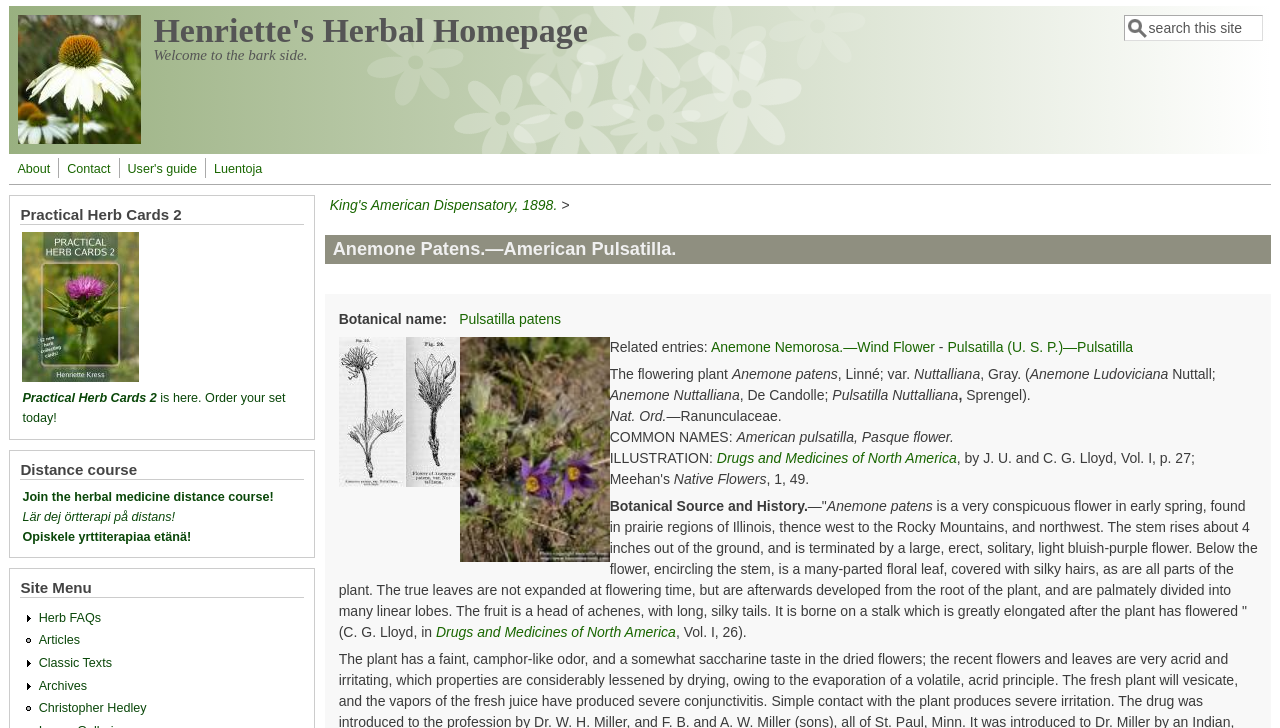Please find the bounding box coordinates for the clickable element needed to perform this instruction: "Learn about the herbal medicine distance course".

[0.018, 0.673, 0.214, 0.692]